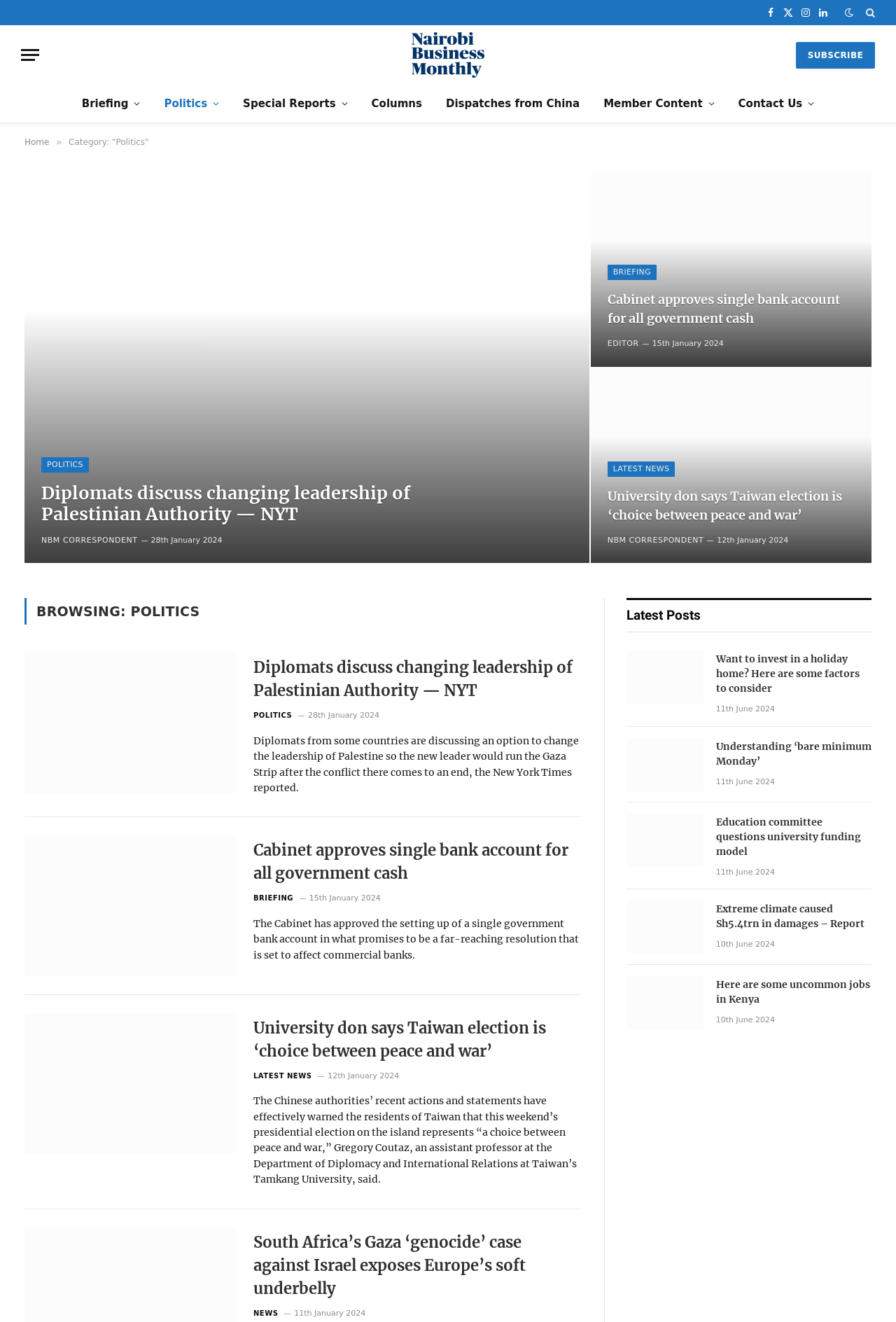Provide a brief response to the question using a single word or phrase: 
How many social media links are present at the top of the webpage?

5